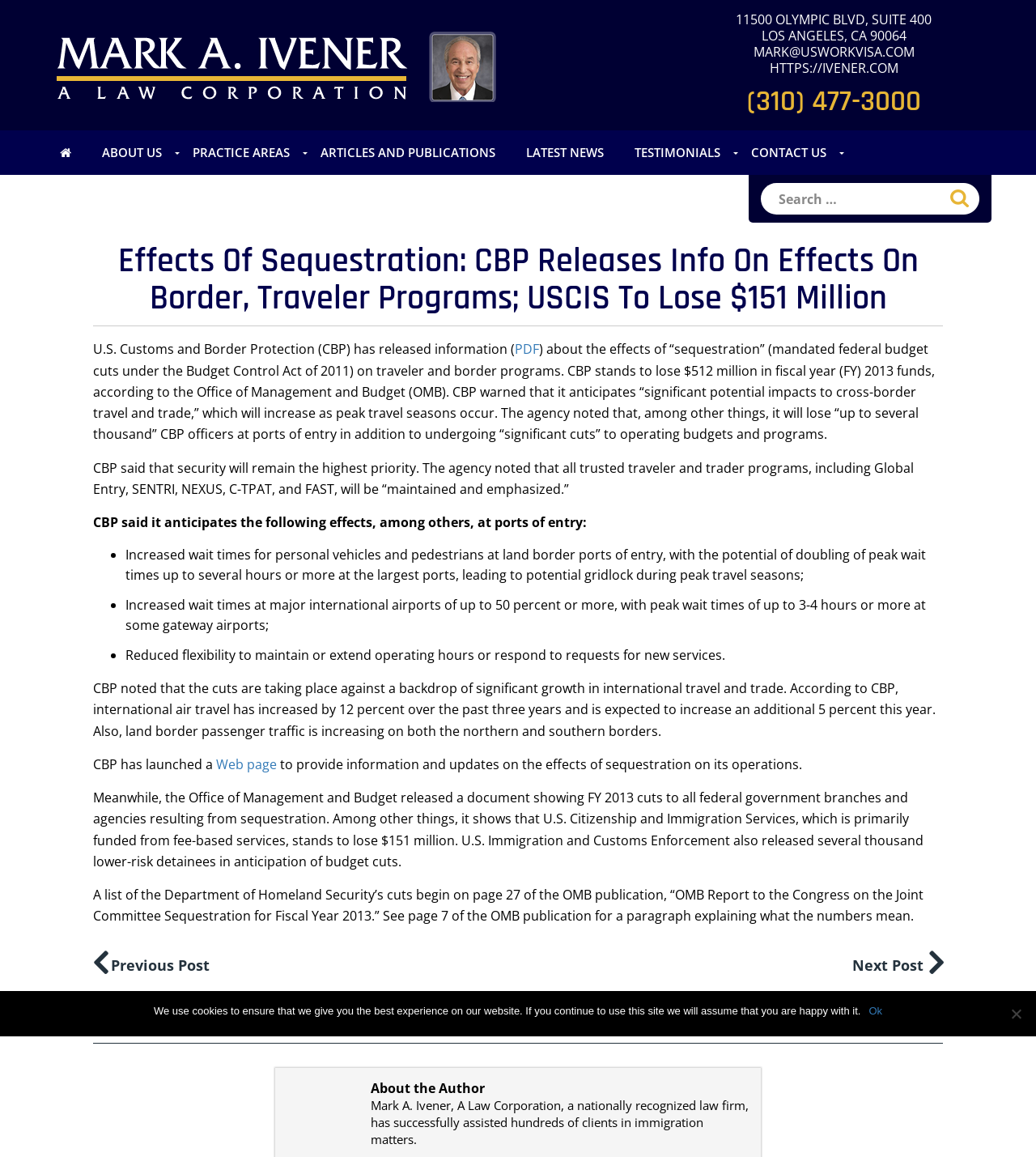Locate the UI element described as follows: "Articles and Publications". Return the bounding box coordinates as four float numbers between 0 and 1 in the order [left, top, right, bottom].

[0.295, 0.113, 0.493, 0.151]